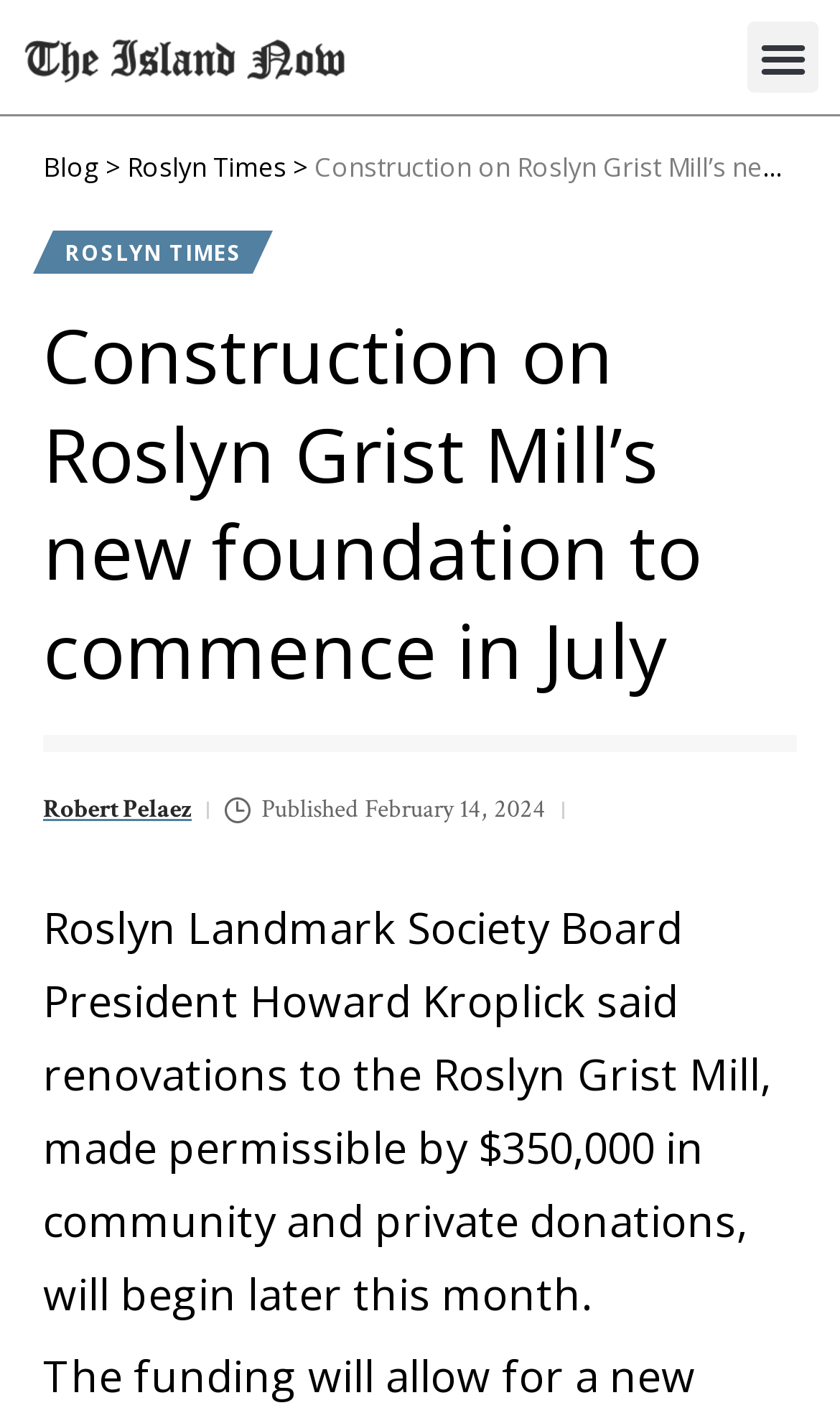Please find and provide the title of the webpage.

Construction on Roslyn Grist Mill’s new foundation to commence in July